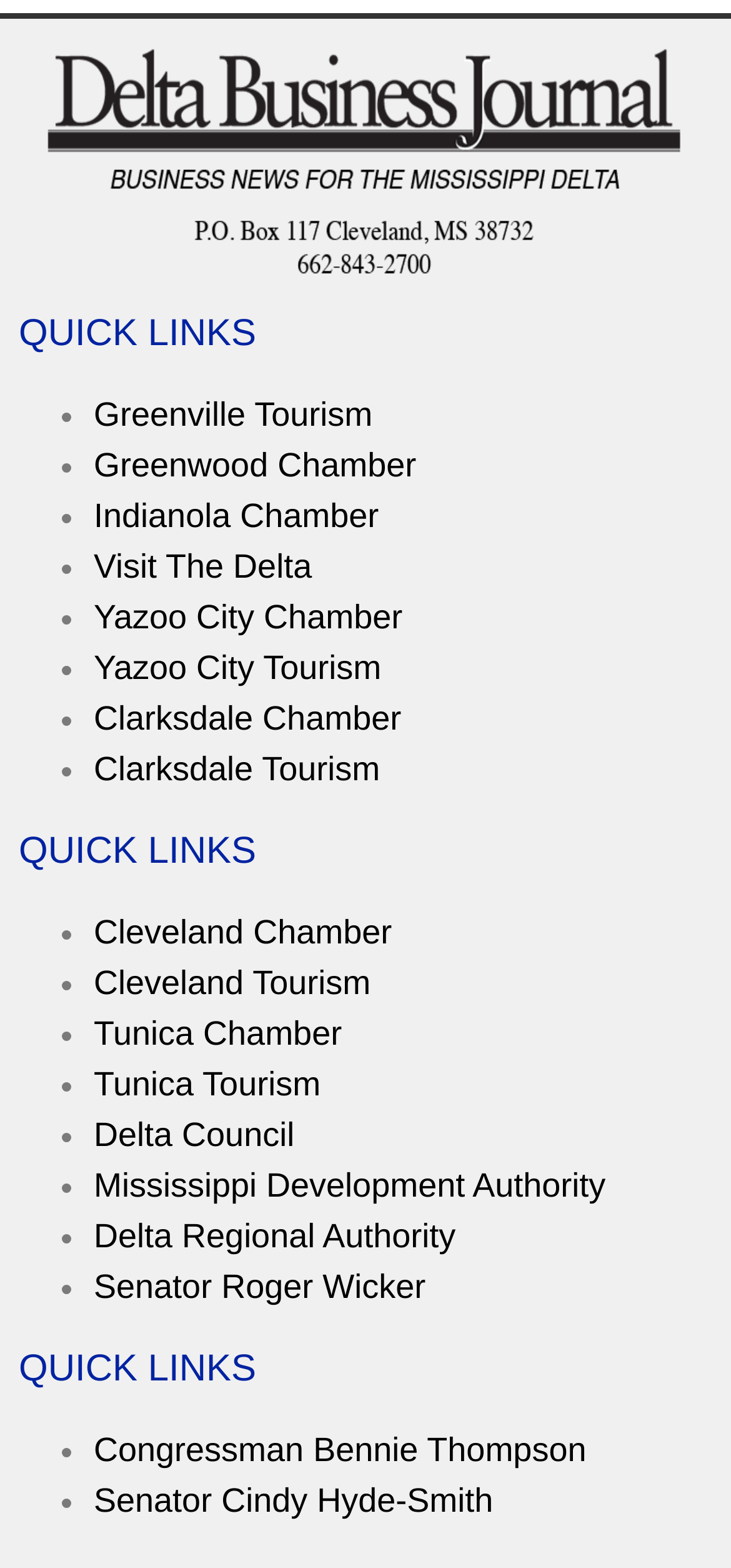Extract the bounding box of the UI element described as: "Greenville Tourism".

[0.128, 0.253, 0.51, 0.277]